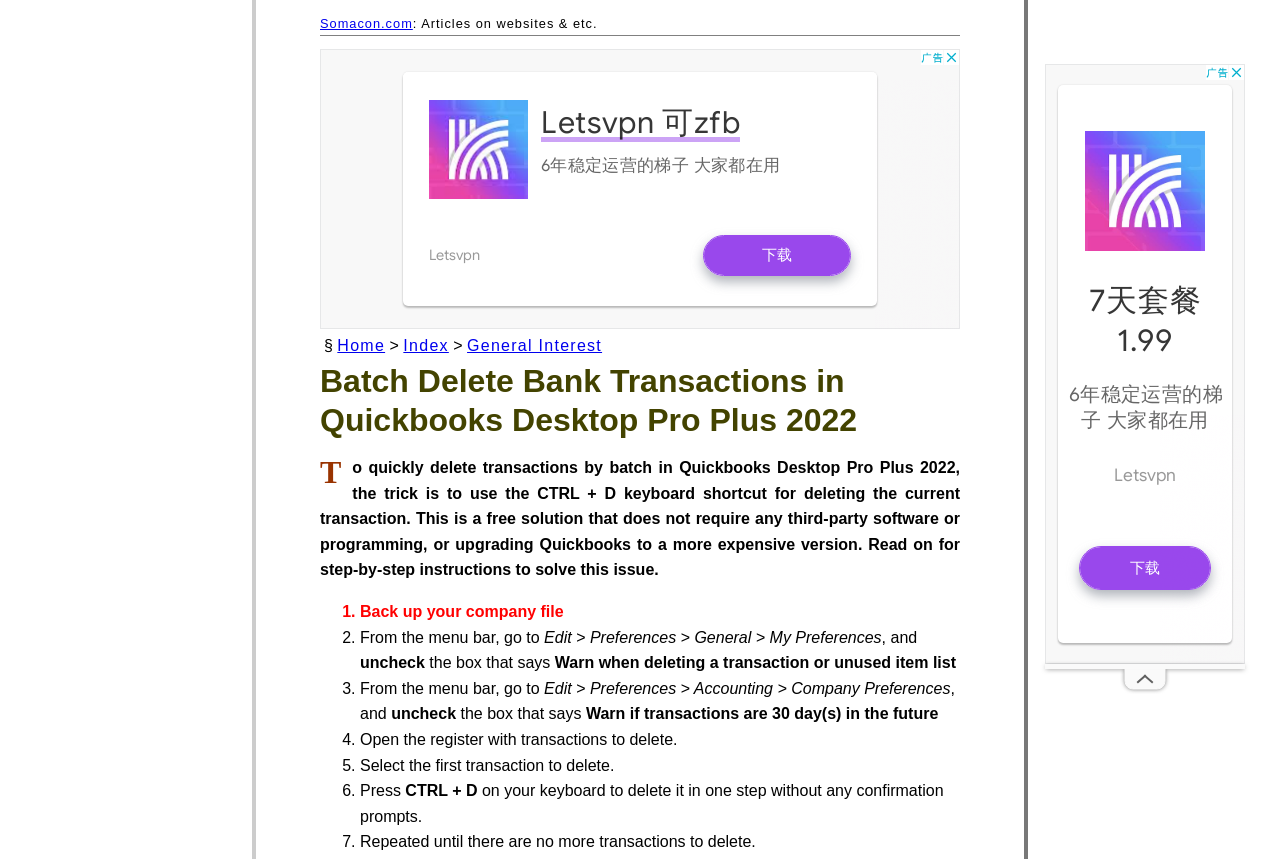What is the shortcut to delete a transaction?
Please look at the screenshot and answer using one word or phrase.

CTRL + D